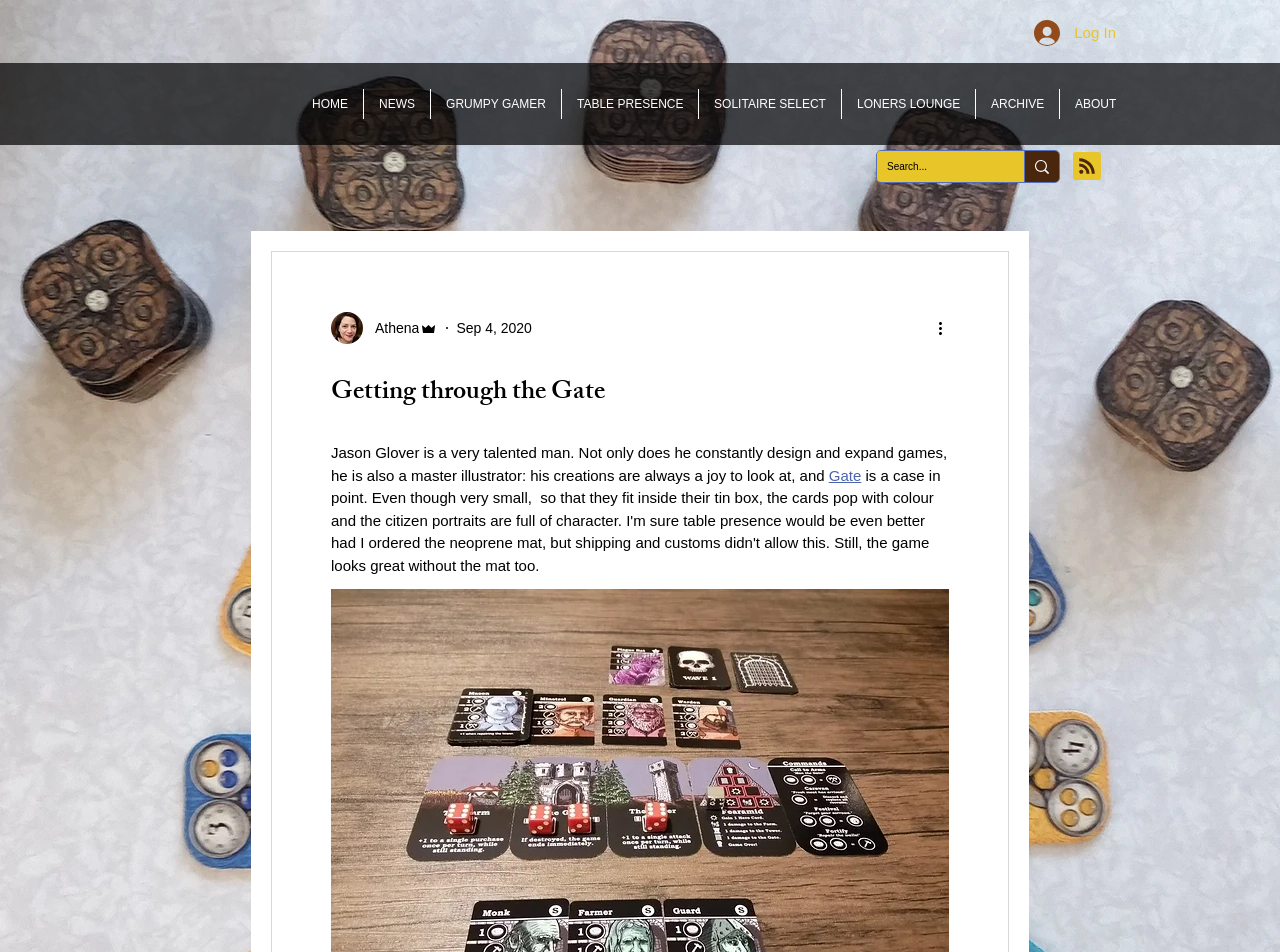Find the bounding box coordinates of the element I should click to carry out the following instruction: "Log in to your account".

None